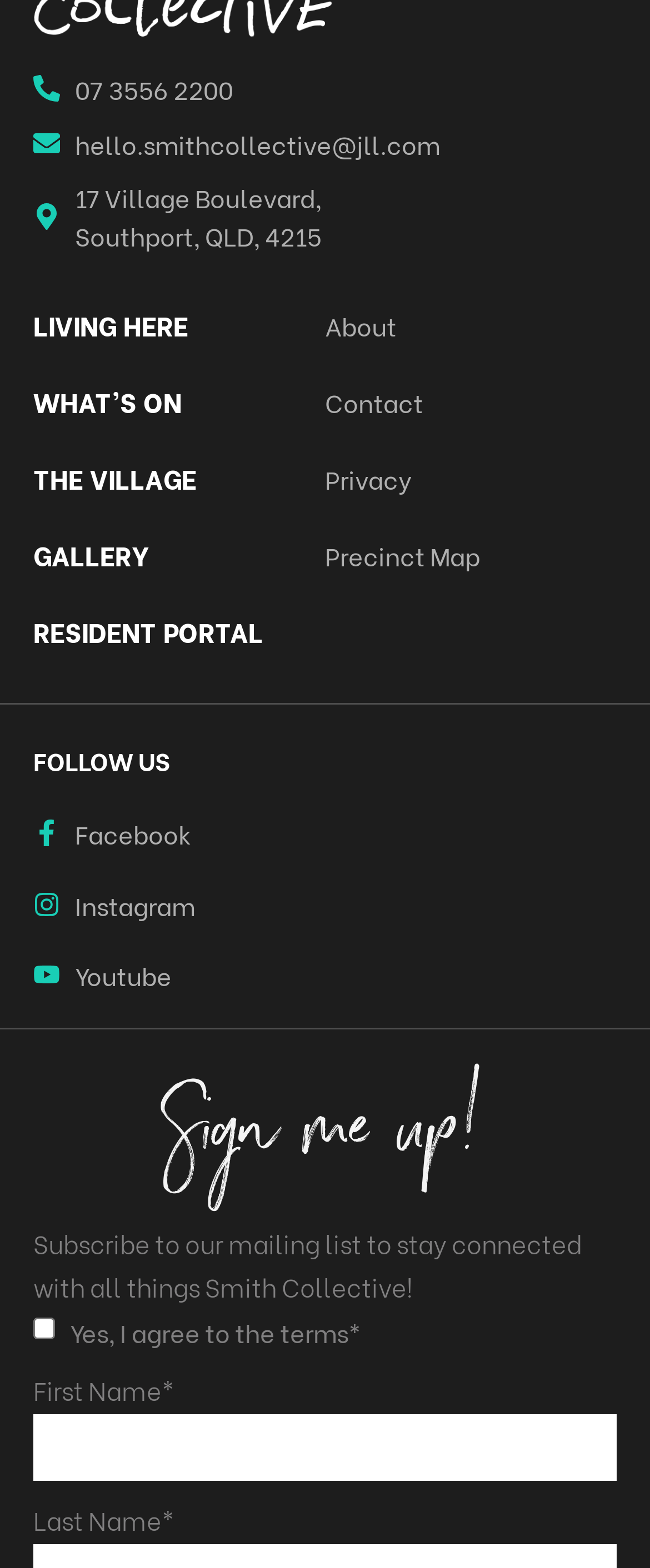Locate the bounding box coordinates of the area that needs to be clicked to fulfill the following instruction: "Enter first name". The coordinates should be in the format of four float numbers between 0 and 1, namely [left, top, right, bottom].

[0.051, 0.902, 0.949, 0.944]